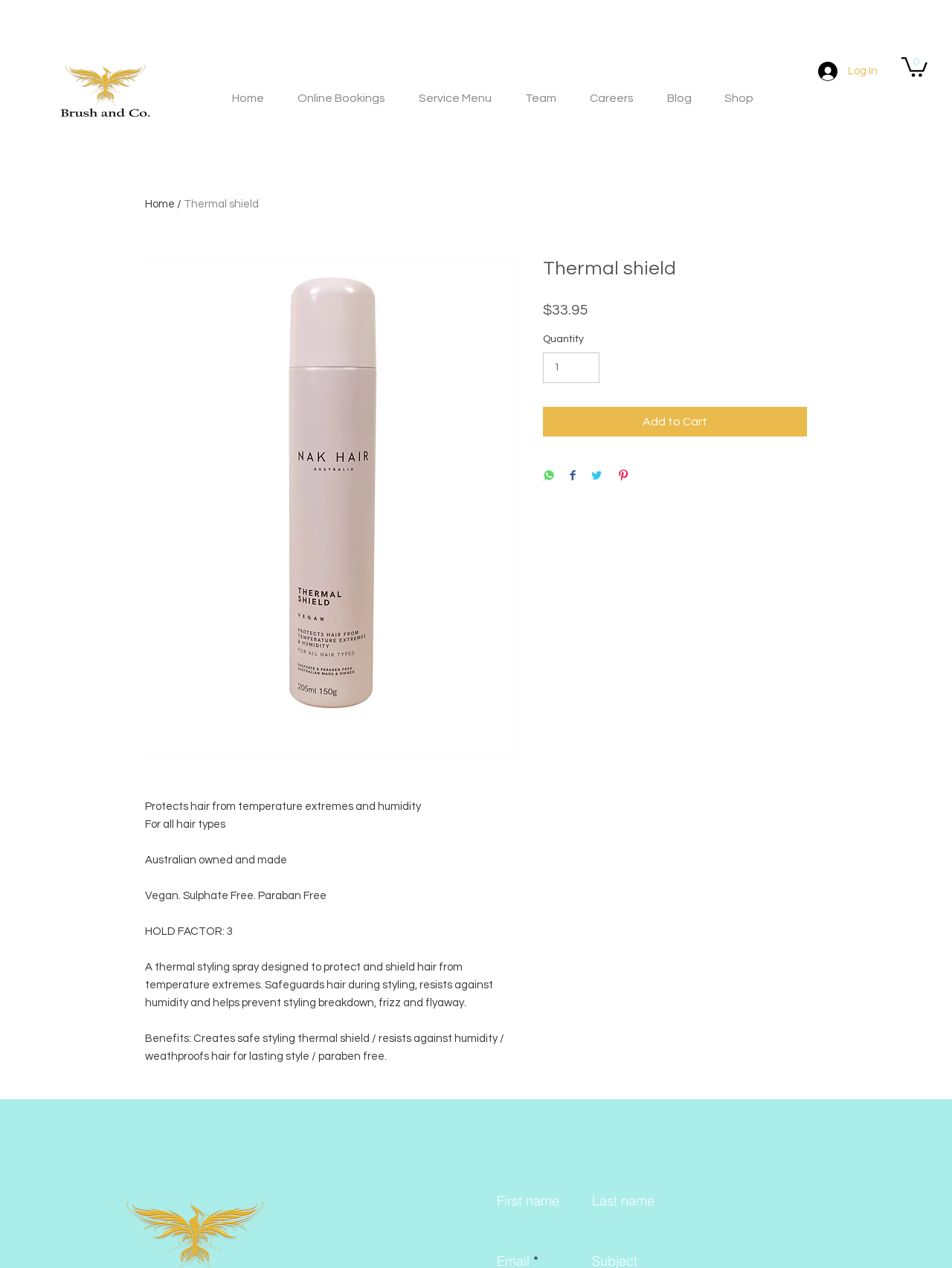Please identify the bounding box coordinates of the region to click in order to complete the task: "Click the Log In button". The coordinates must be four float numbers between 0 and 1, specified as [left, top, right, bottom].

[0.848, 0.045, 0.933, 0.067]